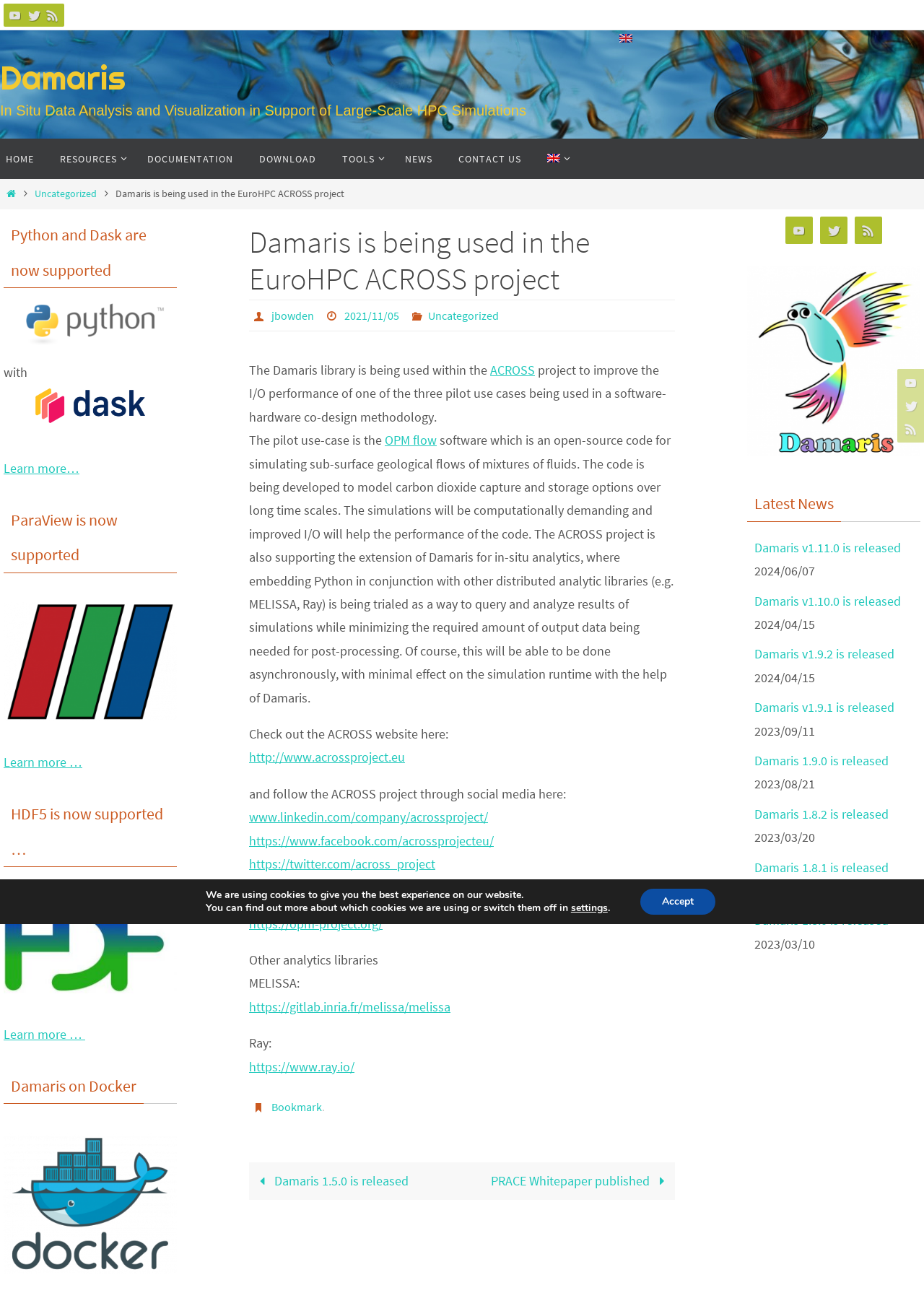Determine the bounding box coordinates for the clickable element required to fulfill the instruction: "Follow the ACROSS project on Twitter". Provide the coordinates as four float numbers between 0 and 1, i.e., [left, top, right, bottom].

[0.027, 0.004, 0.047, 0.019]